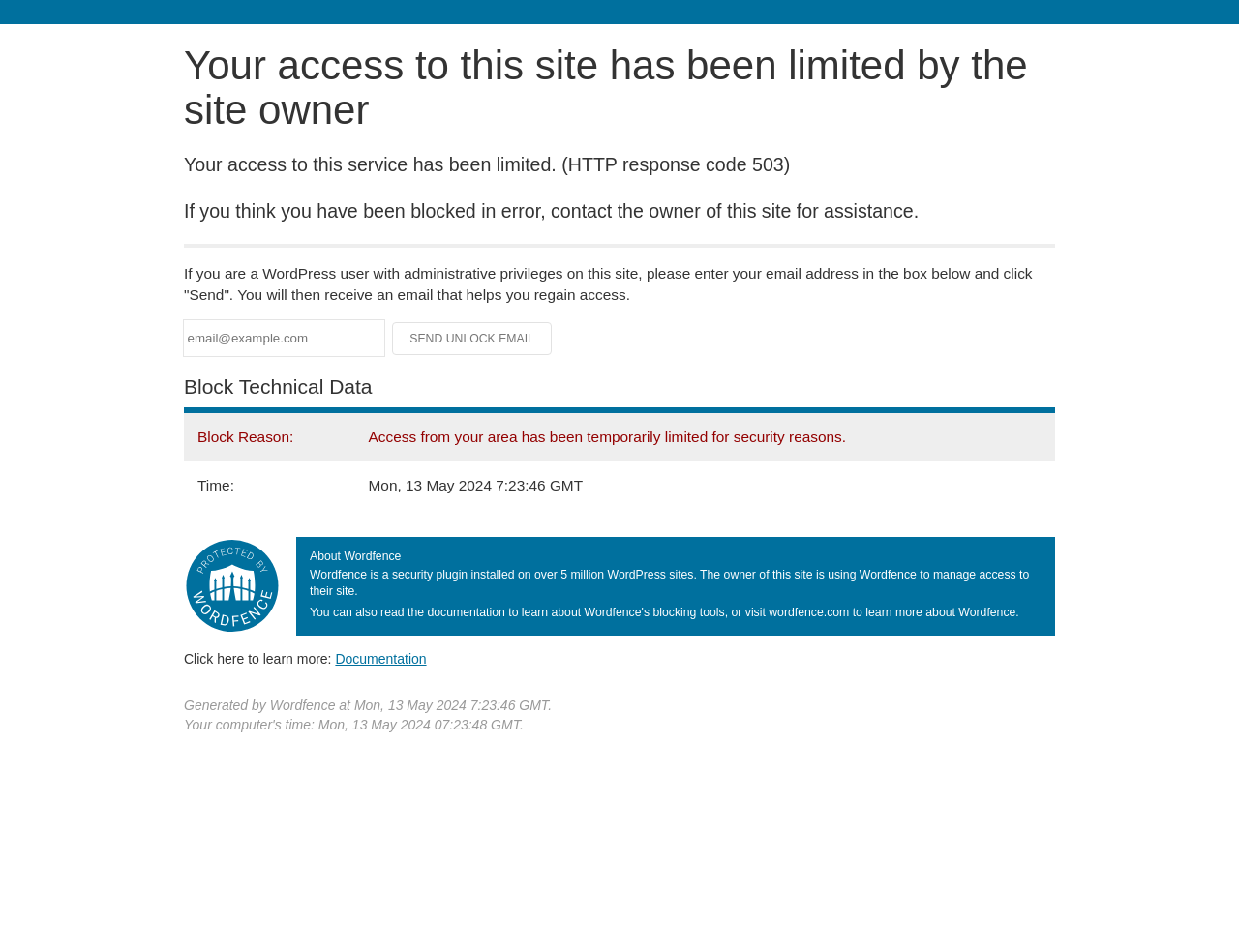What is the current time?
Based on the visual details in the image, please answer the question thoroughly.

The current time can be found in the 'Block Technical Data' section, specifically in the 'Time:' rowheader, which states 'Mon, 13 May 2024 7:23:46 GMT'.